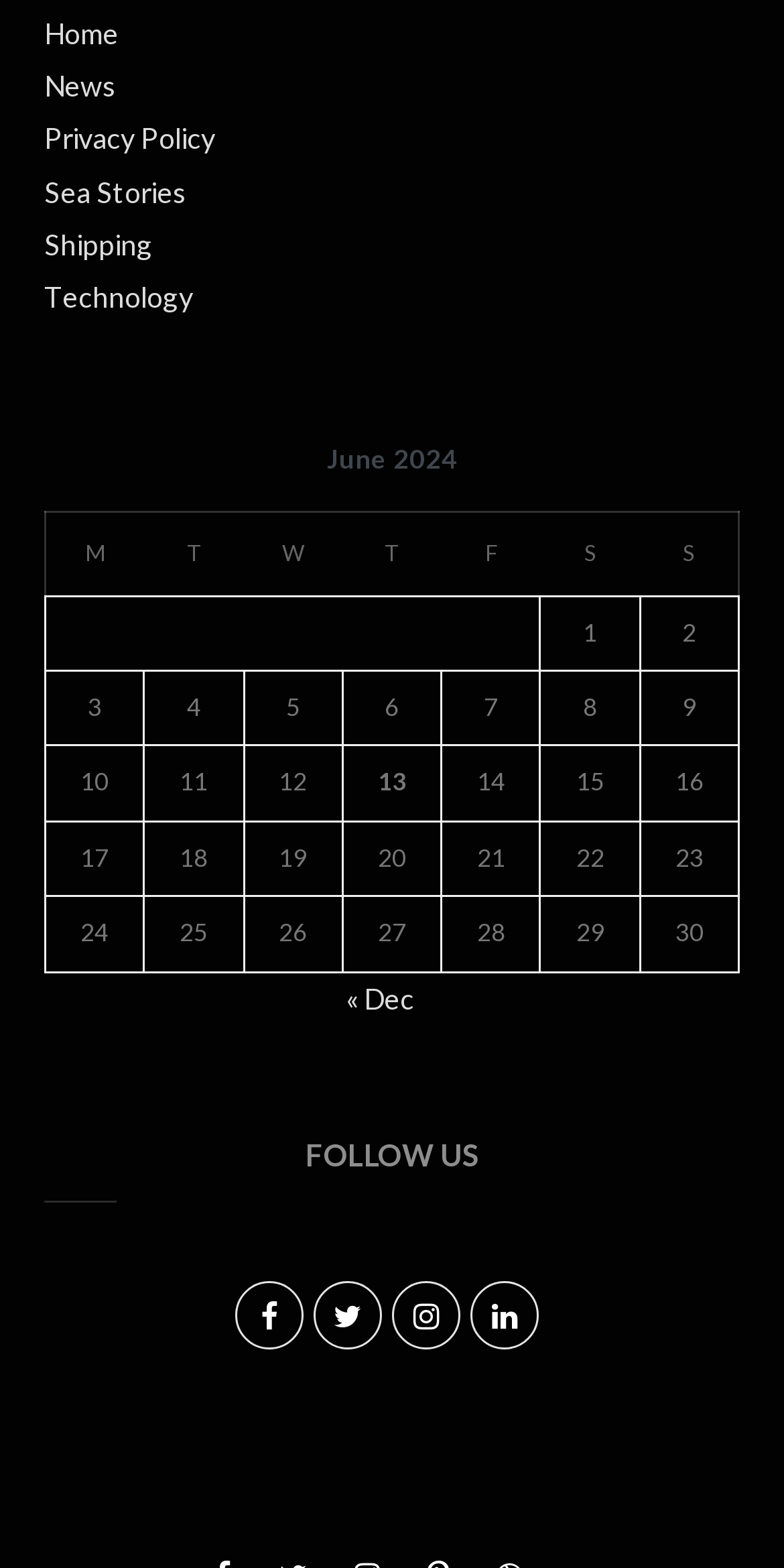How many days are displayed in the table?
By examining the image, provide a one-word or phrase answer.

30